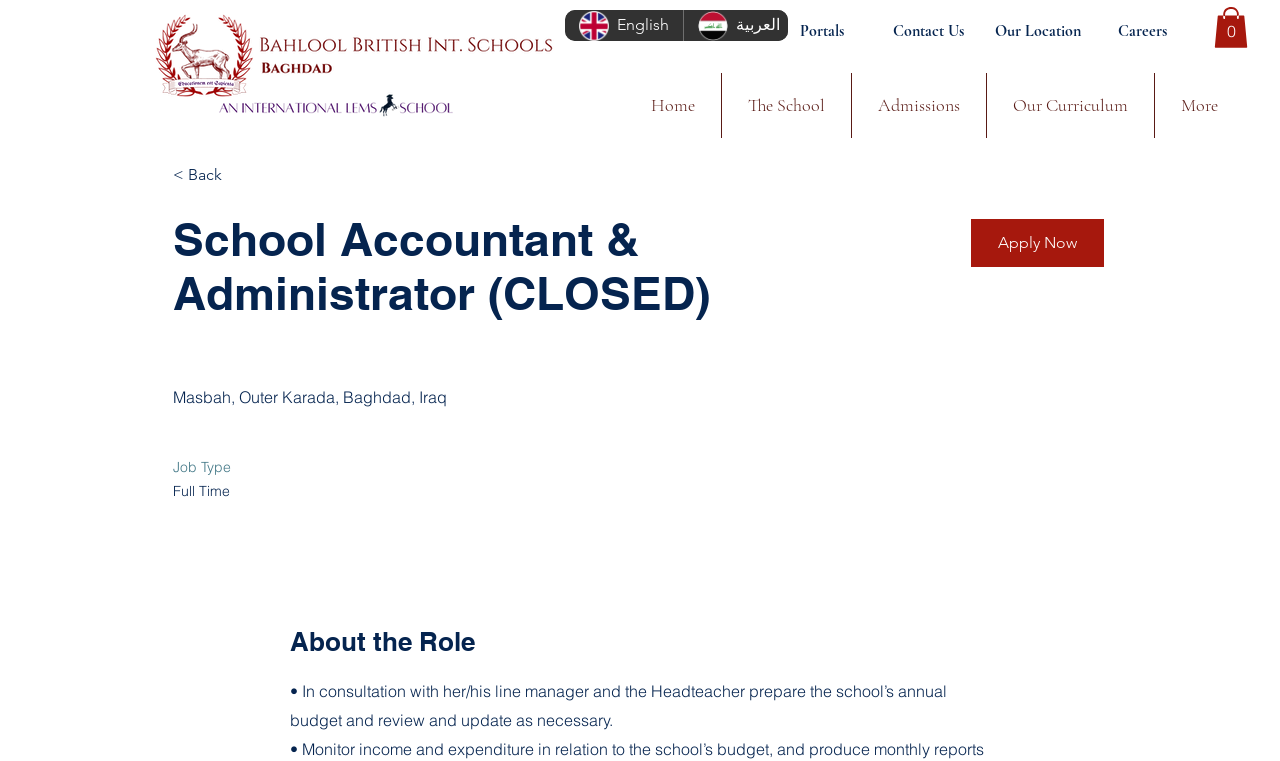What is the location of the school?
Provide a detailed answer to the question using information from the image.

I found the answer by looking at the section that provides the school's address, which is 'Masbah, Outer Karada, Baghdad, Iraq'.